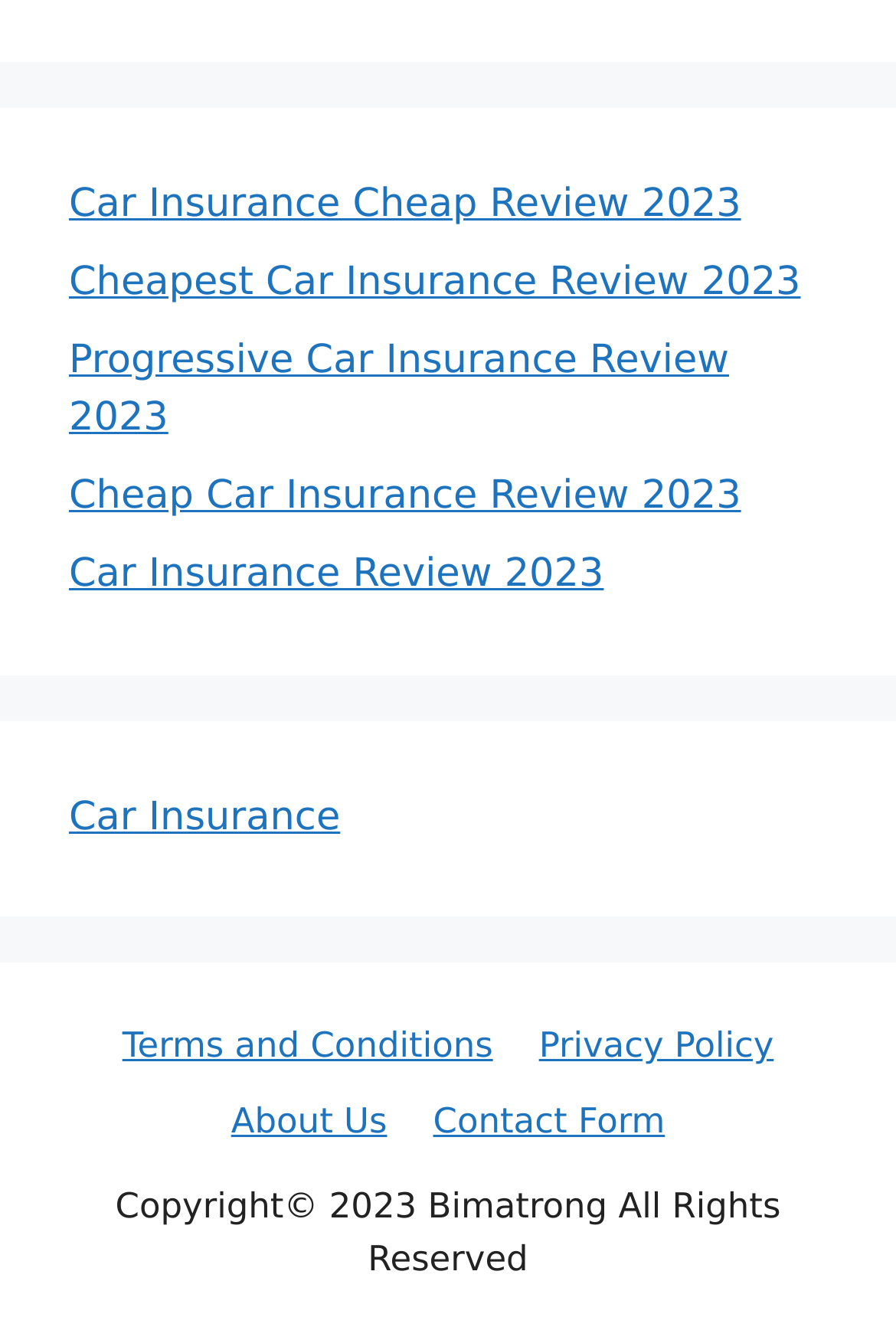How many links are there in the top section?
Respond to the question with a single word or phrase according to the image.

5